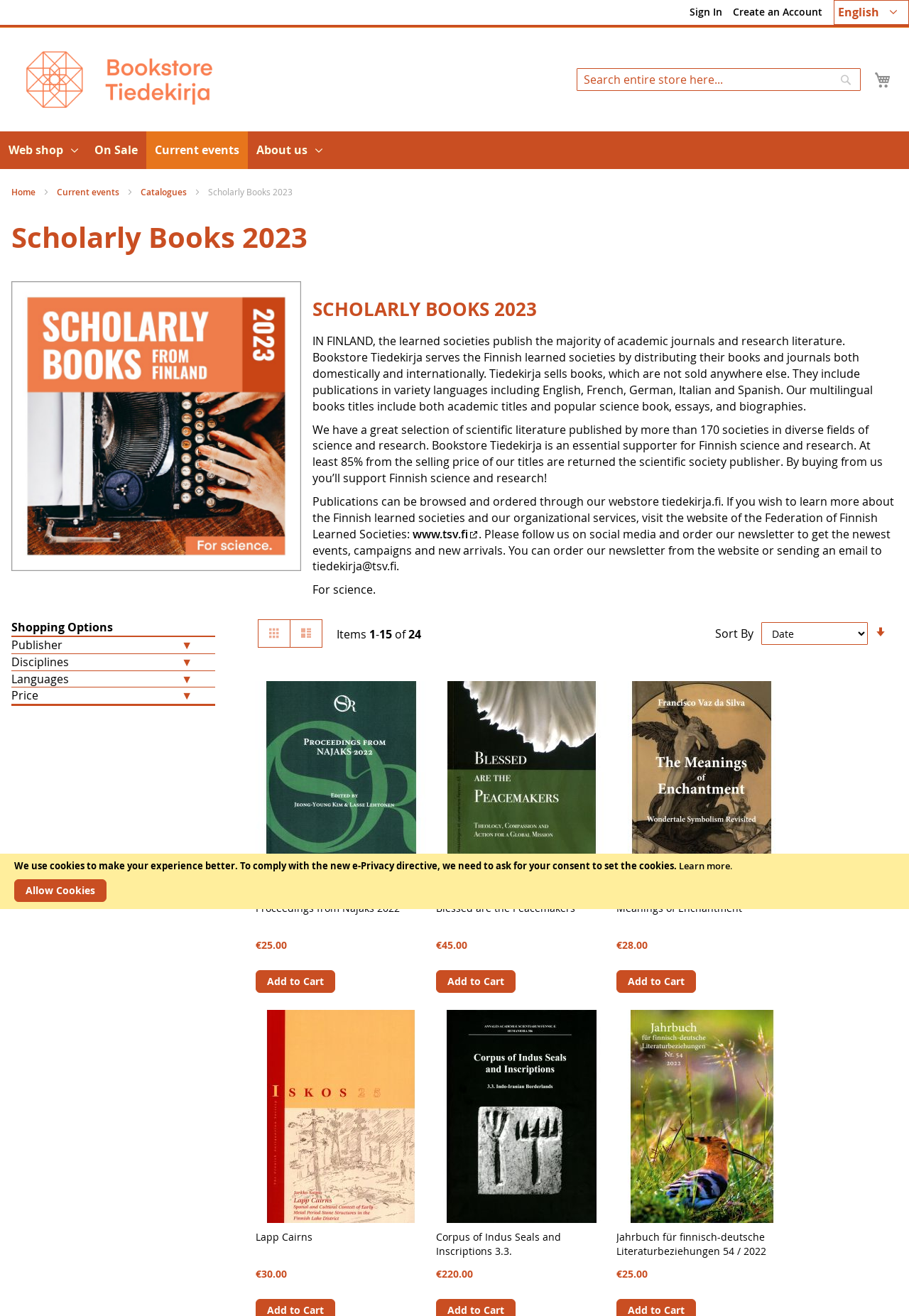Respond to the following question with a brief word or phrase:
What percentage of the selling price is returned to the scientific society publisher?

At least 85%